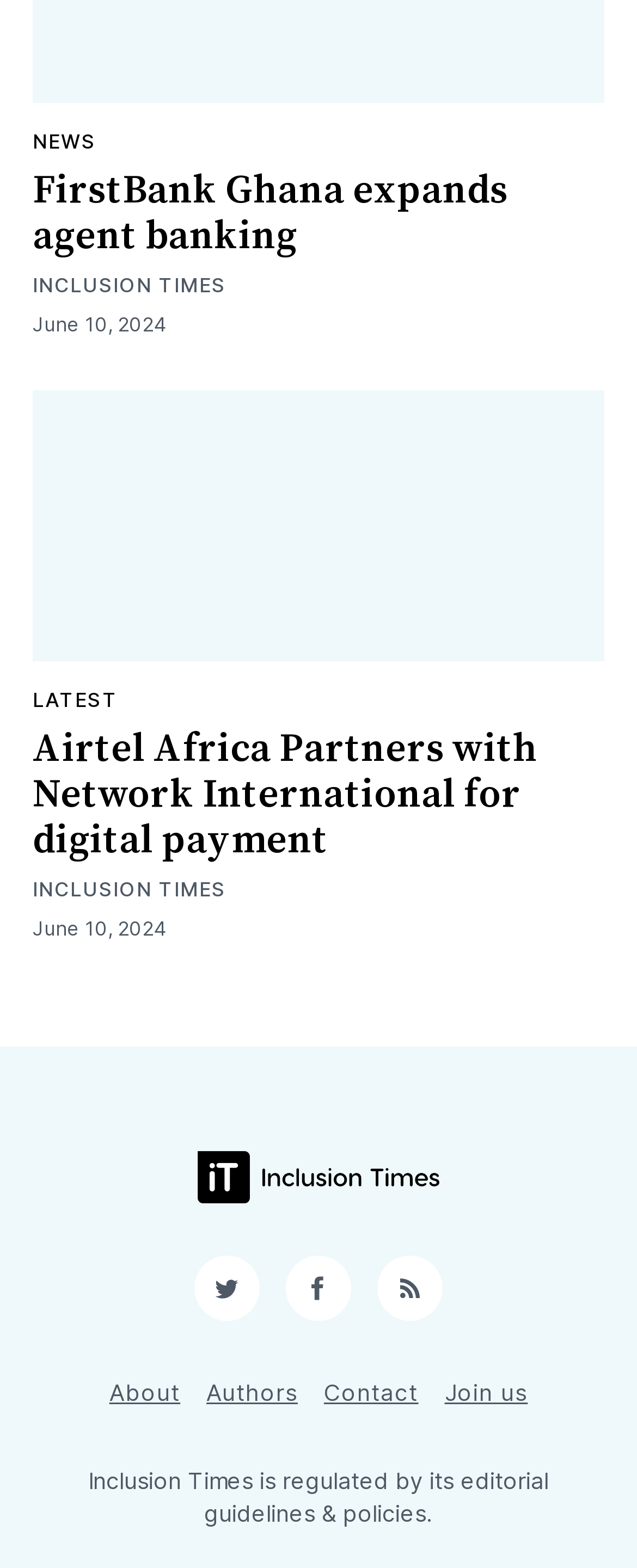Consider the image and give a detailed and elaborate answer to the question: 
What is the topic of the news article 'FirstBank Ghana expands agent banking'?

The topic of the news article can be determined by looking at the heading 'FirstBank Ghana expands agent banking' and understanding that it is related to banking.